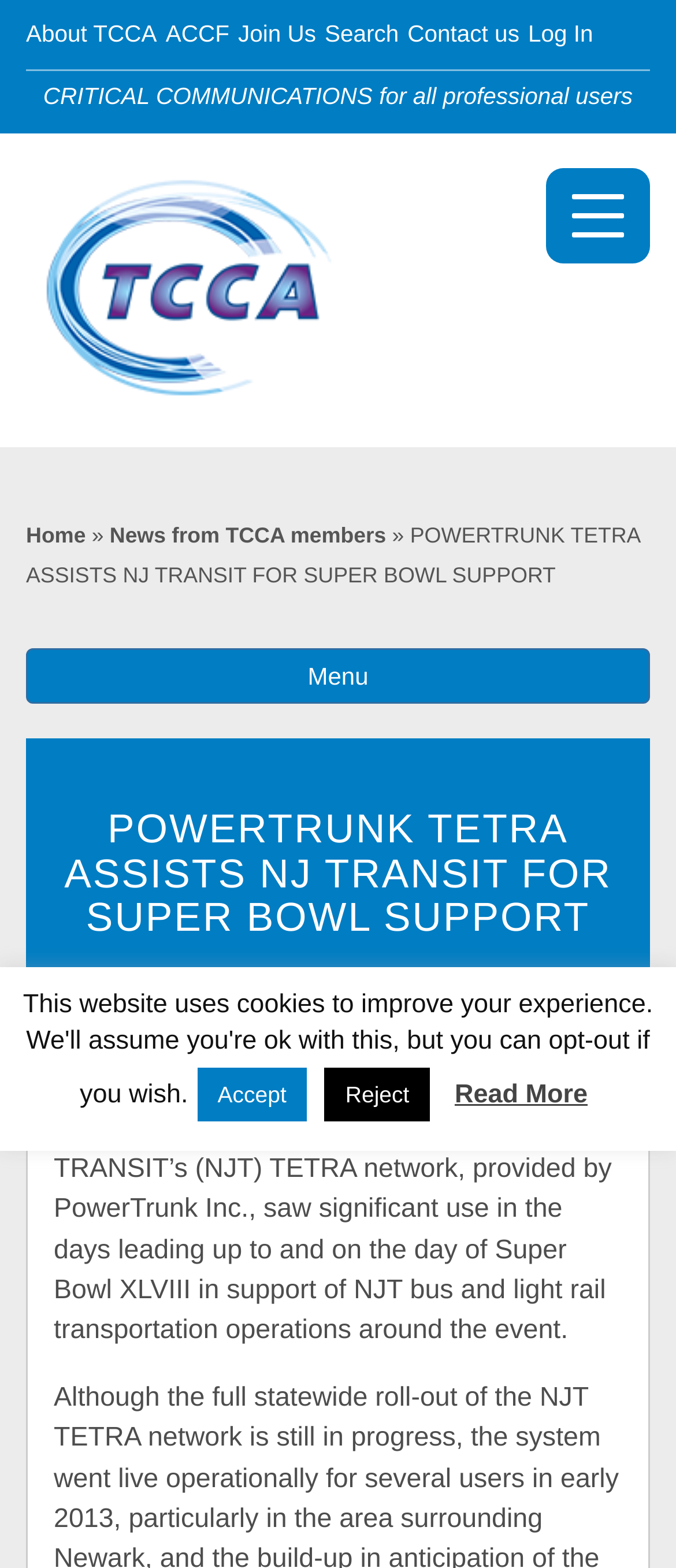Please identify the bounding box coordinates of the area that needs to be clicked to follow this instruction: "Click the Menu button".

[0.038, 0.413, 0.962, 0.449]